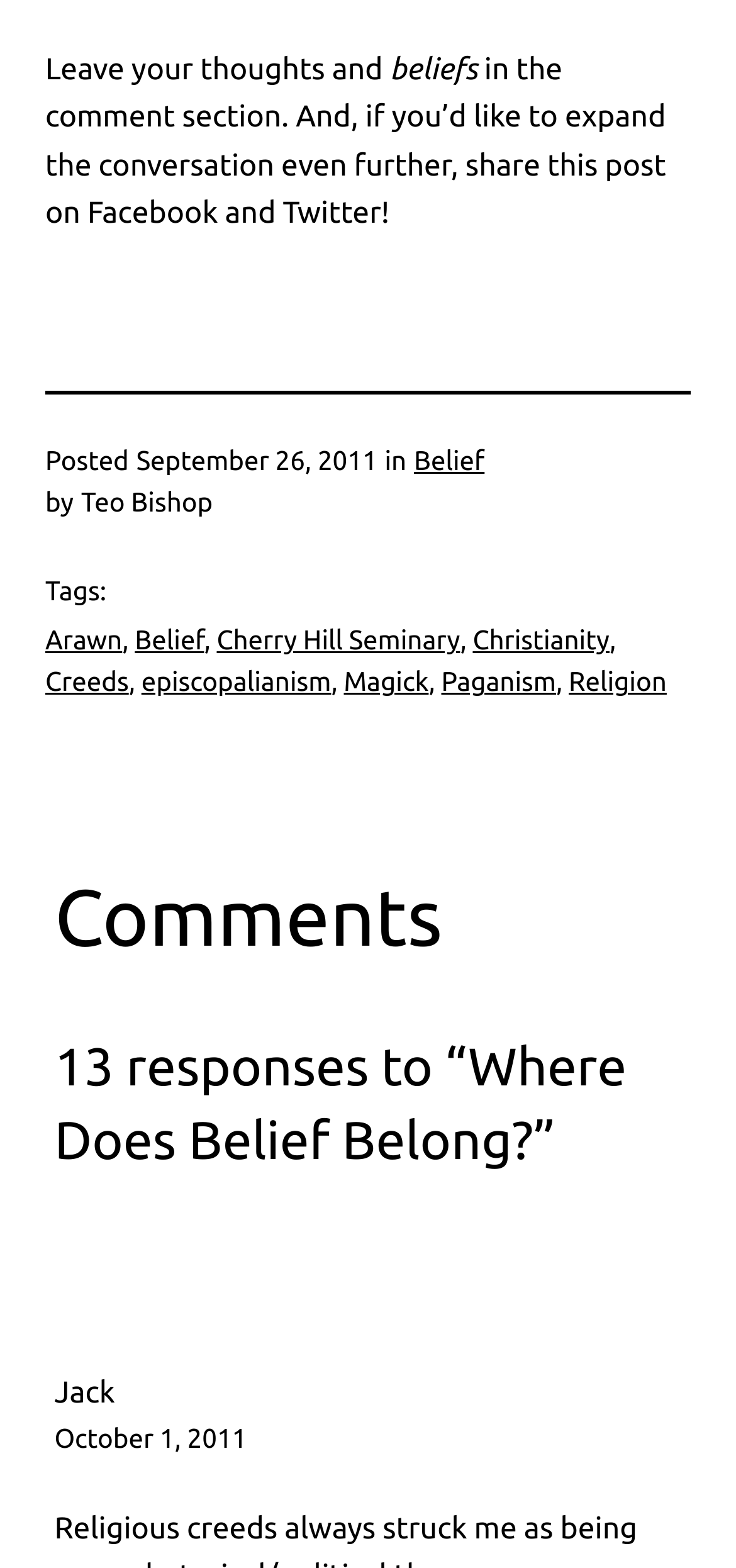Specify the bounding box coordinates of the element's region that should be clicked to achieve the following instruction: "Read the post details". The bounding box coordinates consist of four float numbers between 0 and 1, in the format [left, top, right, bottom].

[0.185, 0.284, 0.513, 0.303]